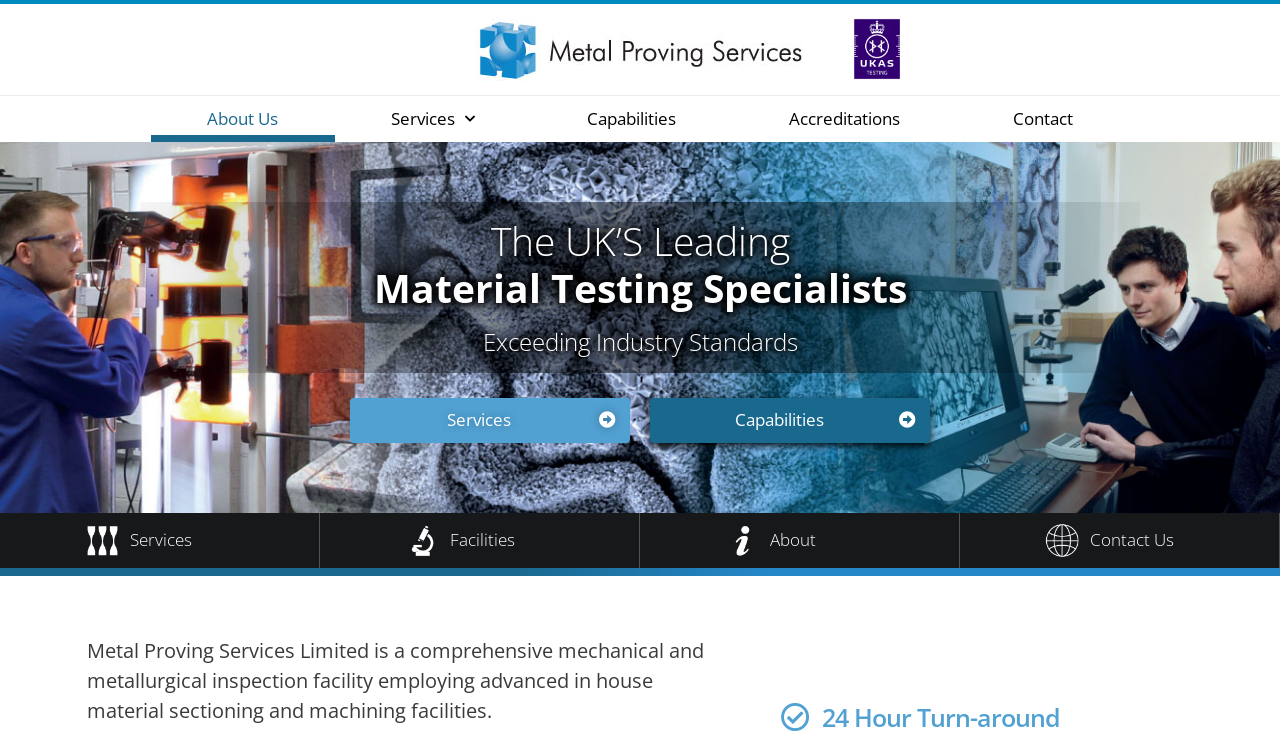Based on the image, provide a detailed and complete answer to the question: 
What is the main service provided by the company?

The company's main service can be inferred from the description 'Metal Proving Services Limited is a comprehensive mechanical and metallurgical inspection facility...' which suggests that the company provides material testing services.